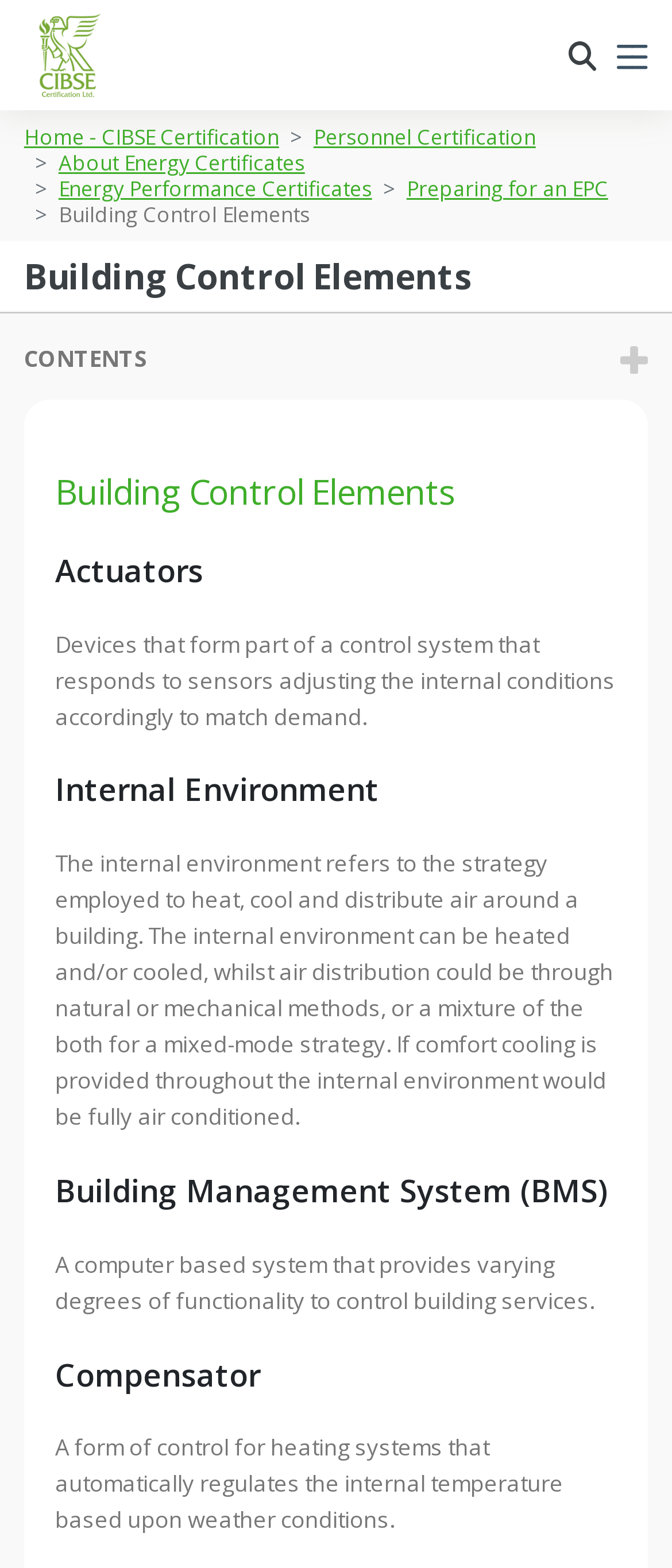Answer this question using a single word or a brief phrase:
What is an actuator in the context of building control?

Devices that respond to sensors